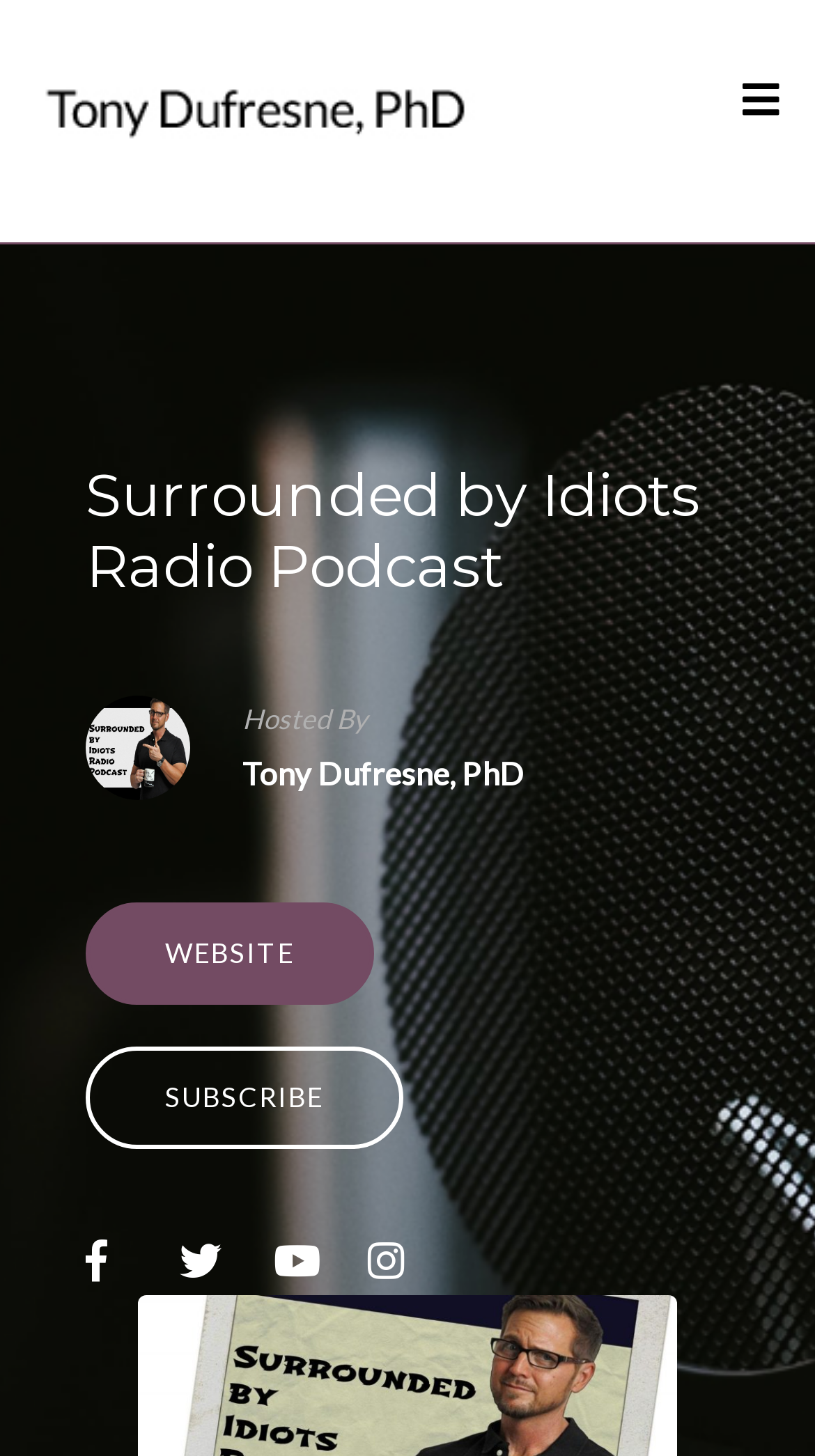Is there a website link available?
Provide a comprehensive and detailed answer to the question.

Yes, there is a website link available, which is labeled as 'WEBSITE' and is located above the 'SUBSCRIBE' link.